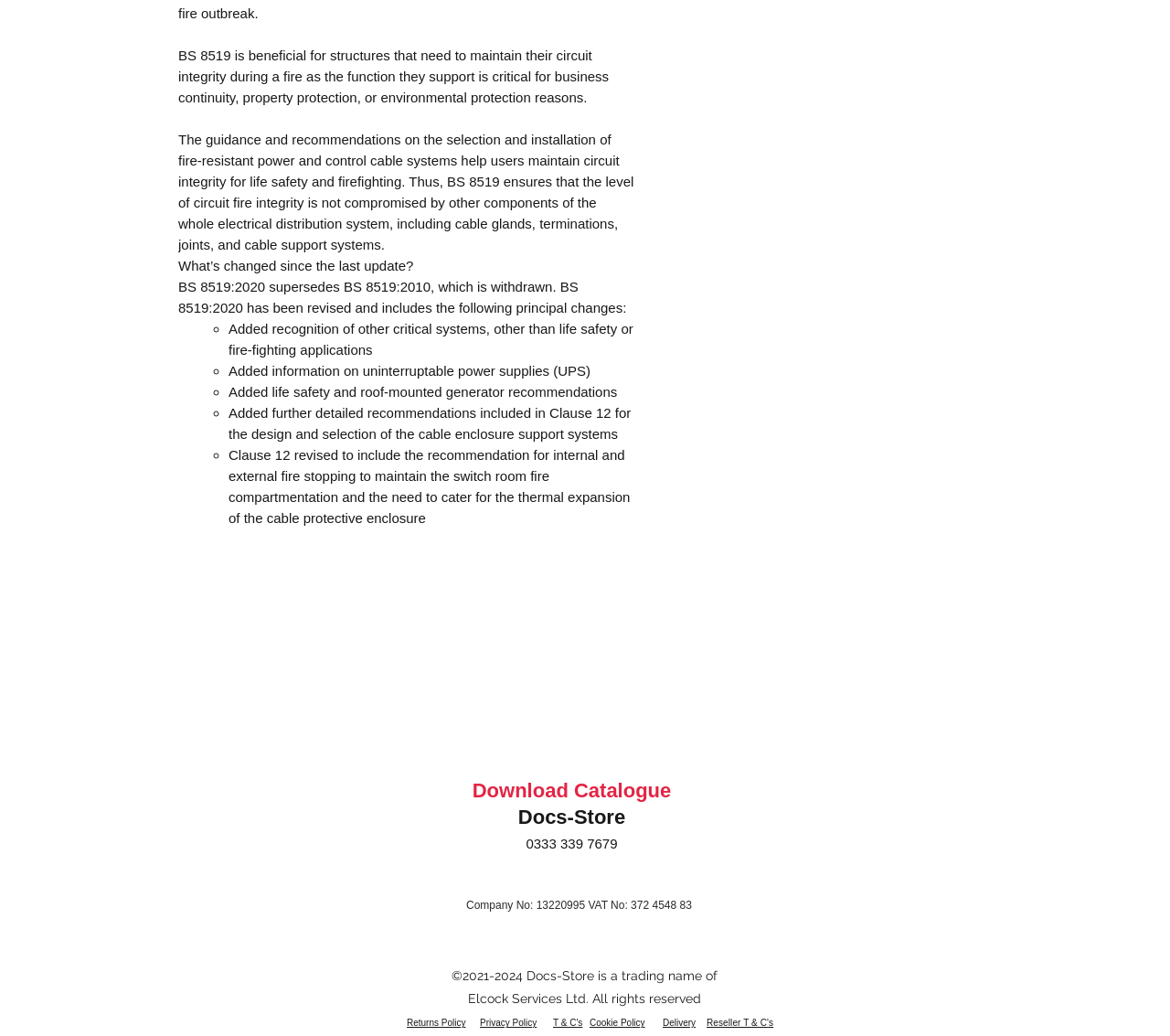Using the details from the image, please elaborate on the following question: What are the social media platforms available?

The social media platforms available are LinkedIn, Facebook, Twitter, and Youtube, as indicated by the social media links in the footer of the webpage.